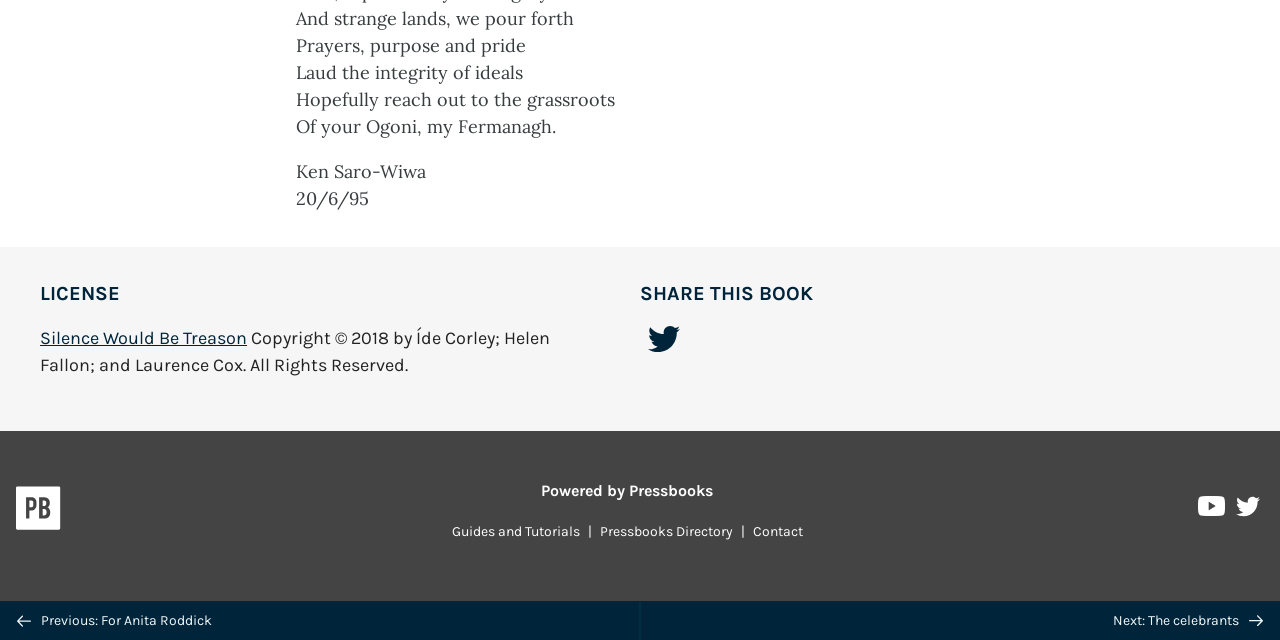Given the description of a UI element: "Contact", identify the bounding box coordinates of the matching element in the webpage screenshot.

[0.582, 0.817, 0.633, 0.844]